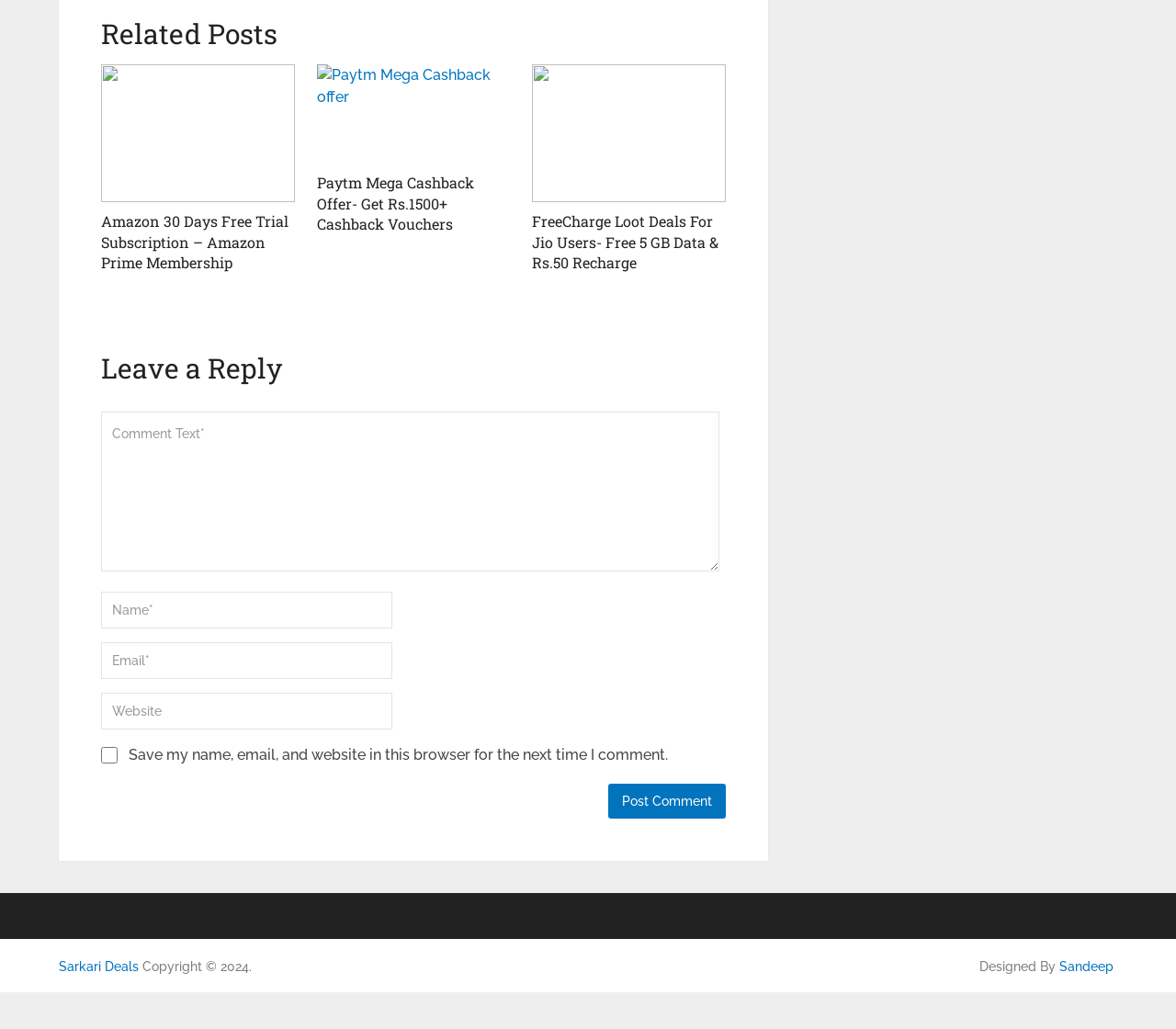Identify the bounding box coordinates necessary to click and complete the given instruction: "Click on the 'FreeCharge Loot Deals For Jio Users- Free 5 GB Data & Rs.50 Recharge' link".

[0.452, 0.063, 0.617, 0.197]